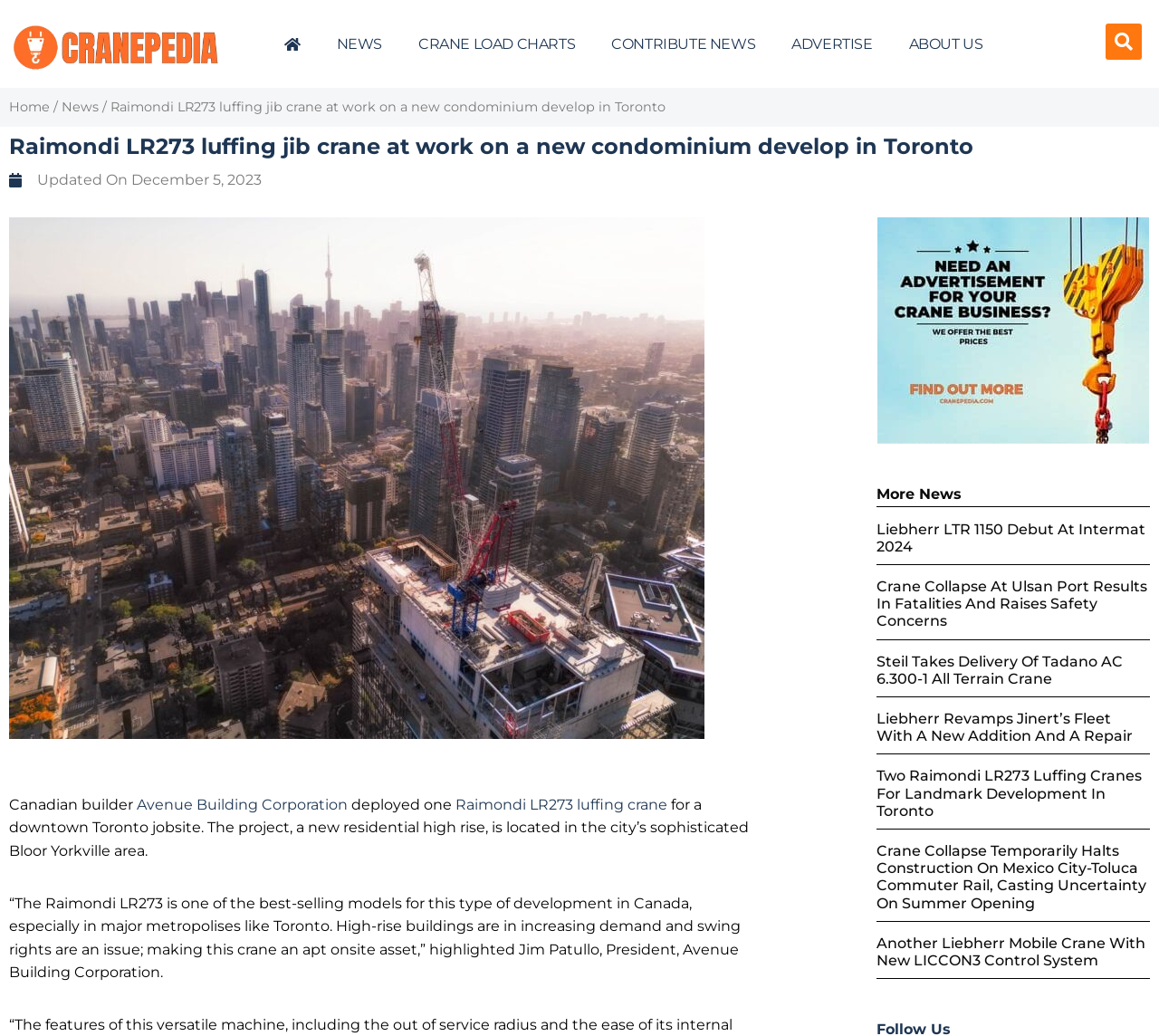How many articles are listed under 'More News' section?
Based on the screenshot, provide a one-word or short-phrase response.

5